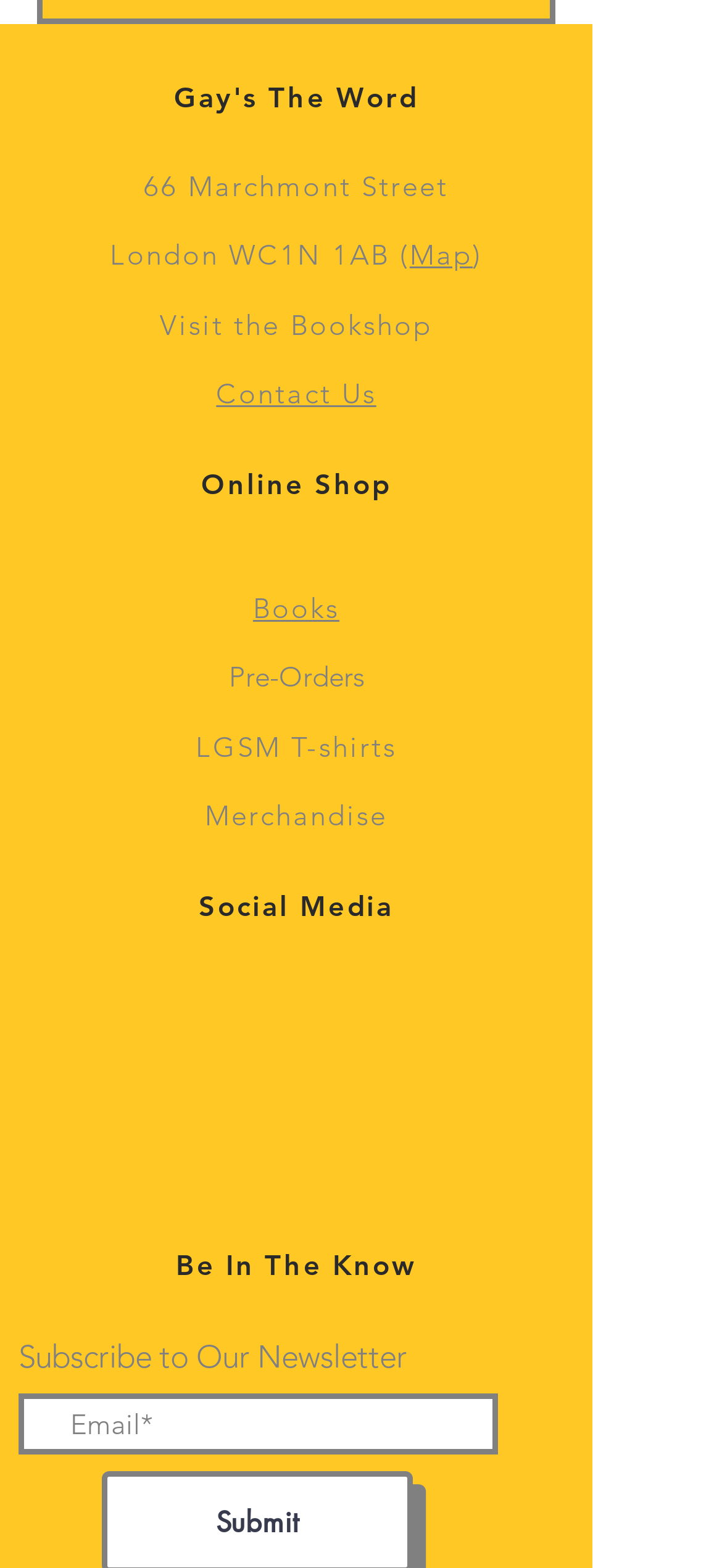How many social media links are there?
Using the image, give a concise answer in the form of a single word or short phrase.

3